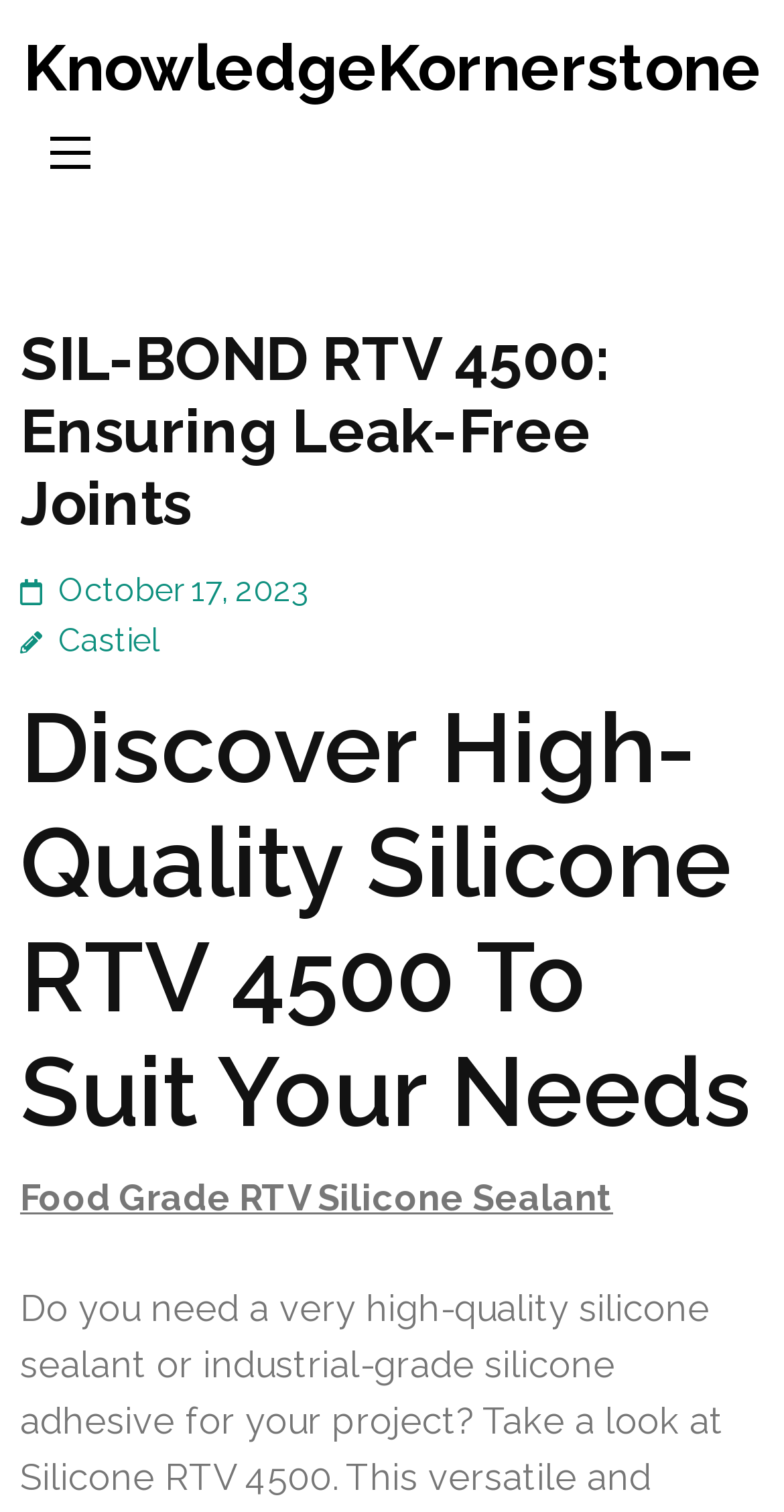What is the purpose of SIL-BOND RTV 4500?
Kindly offer a comprehensive and detailed response to the question.

I found the purpose of SIL-BOND RTV 4500 by looking at the main heading which states 'SIL-BOND RTV 4500: Ensuring Leak-Free Joints'.